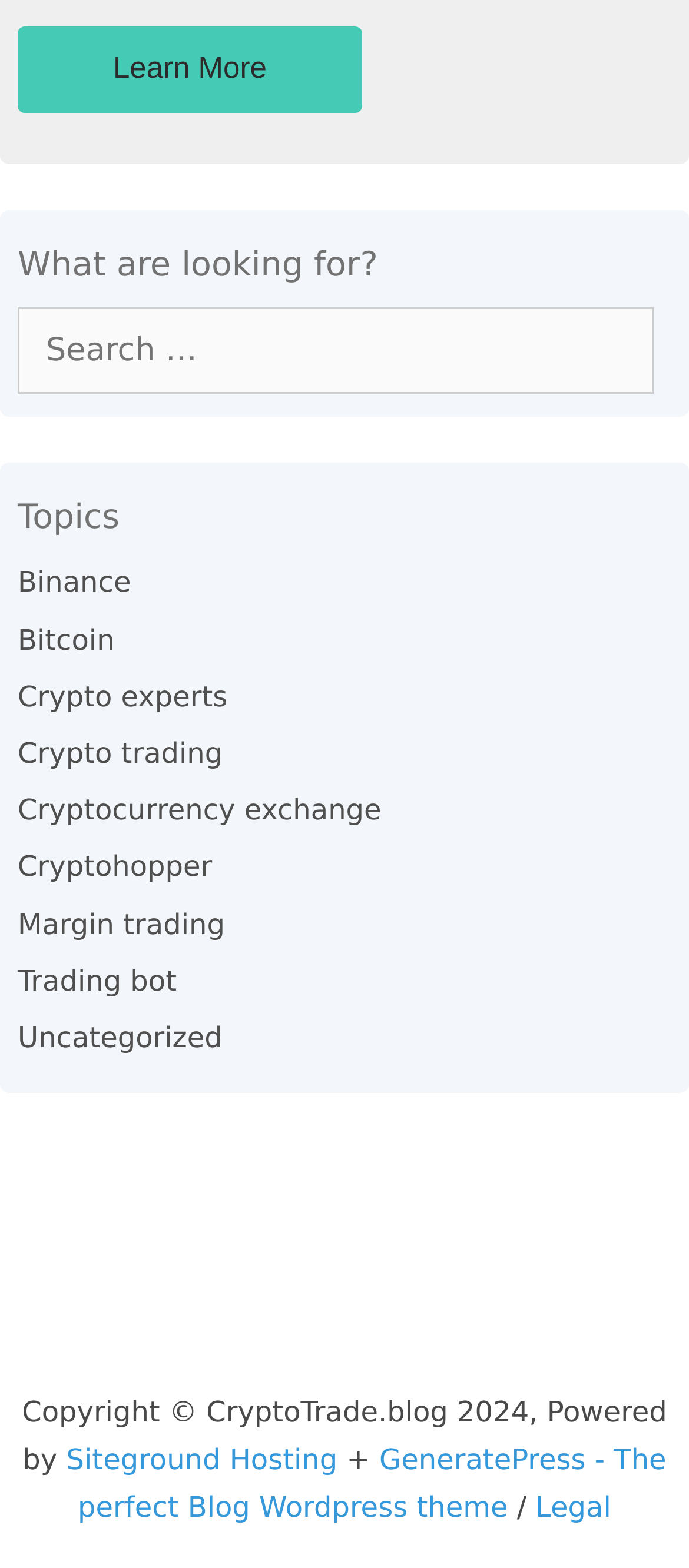What is the website's copyright year?
Craft a detailed and extensive response to the question.

I found the copyright year by looking at the bottom of the webpage, where it says 'Copyright © CryptoTrade.blog 2024'. This indicates that the website's copyright year is 2024.